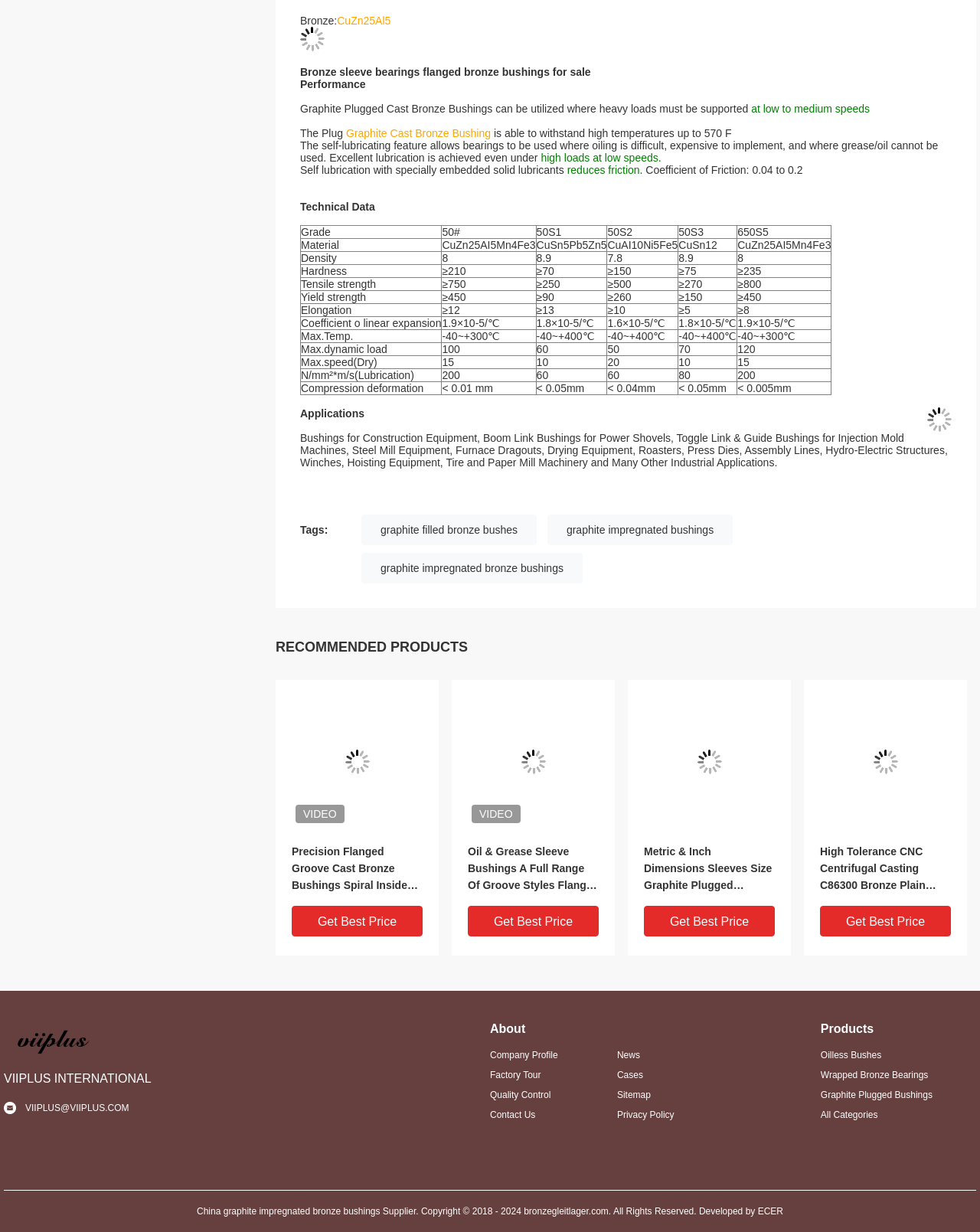Could you highlight the region that needs to be clicked to execute the instruction: "view technical data"?

[0.306, 0.153, 0.971, 0.173]